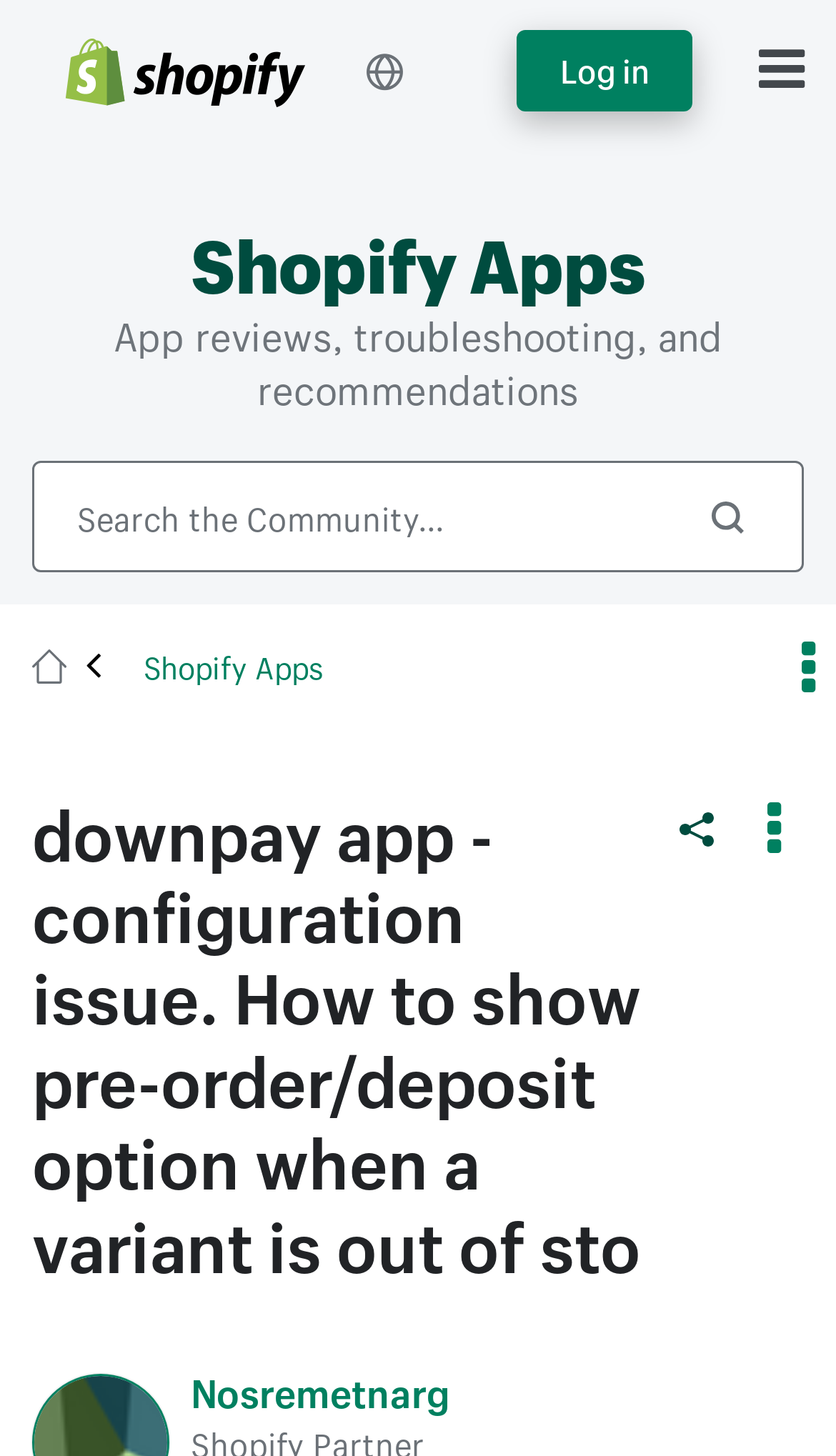Please identify the bounding box coordinates of where to click in order to follow the instruction: "Search for a topic".

[0.038, 0.317, 0.962, 0.393]